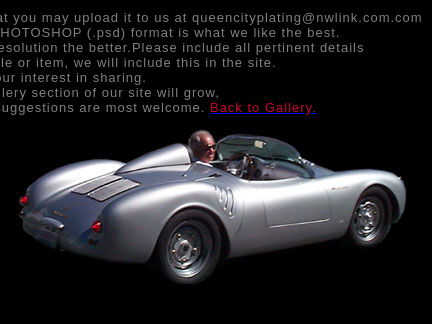Provide a short, one-word or phrase answer to the question below:
What file formats are preferred for image submissions?

JPEG and PHOTOSHOP